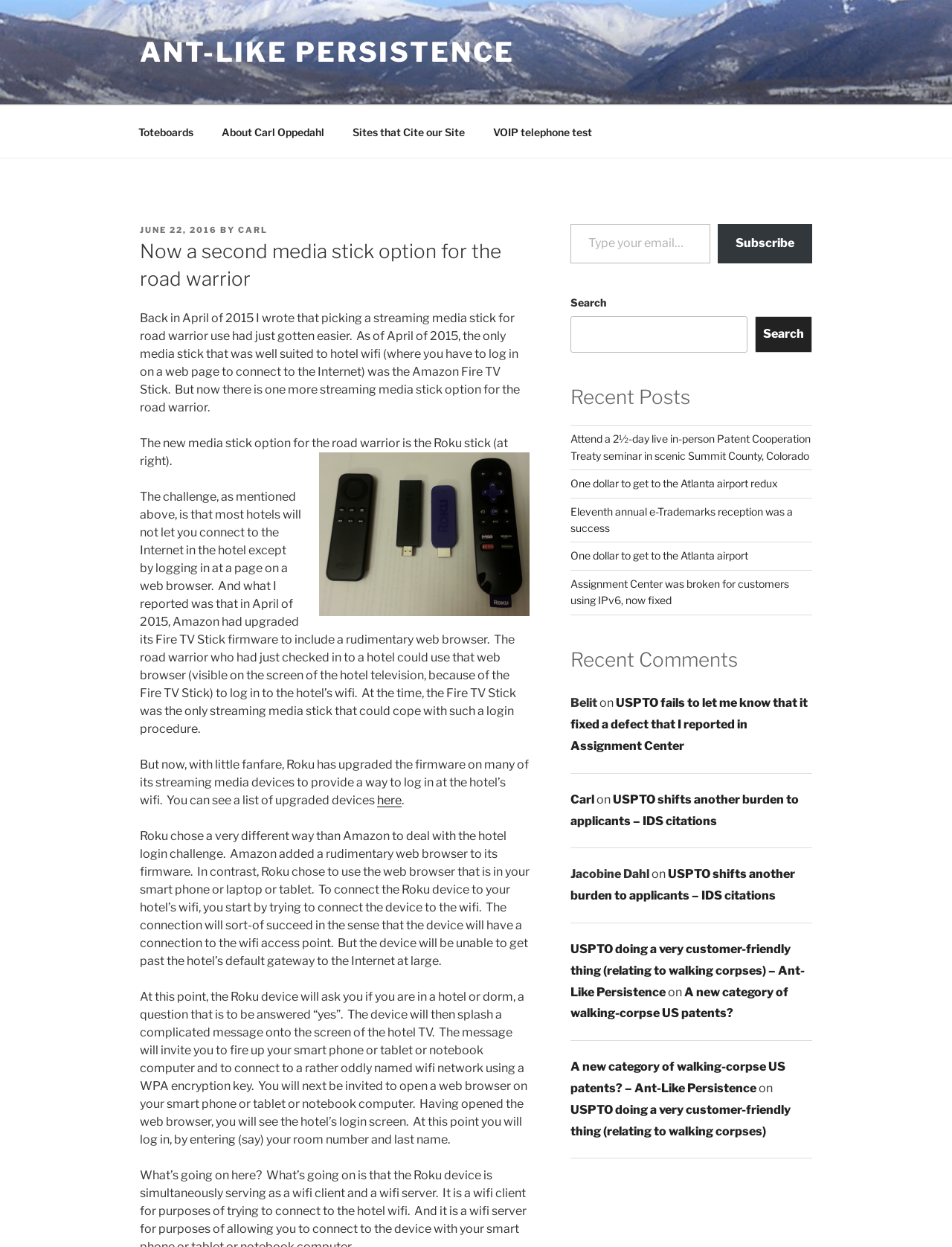What is the challenge of using streaming media sticks in hotels?
Using the information from the image, provide a comprehensive answer to the question.

The challenge of using streaming media sticks in hotels is that most hotels require users to log in to their wifi network through a web page, which can be difficult for streaming media sticks to access.